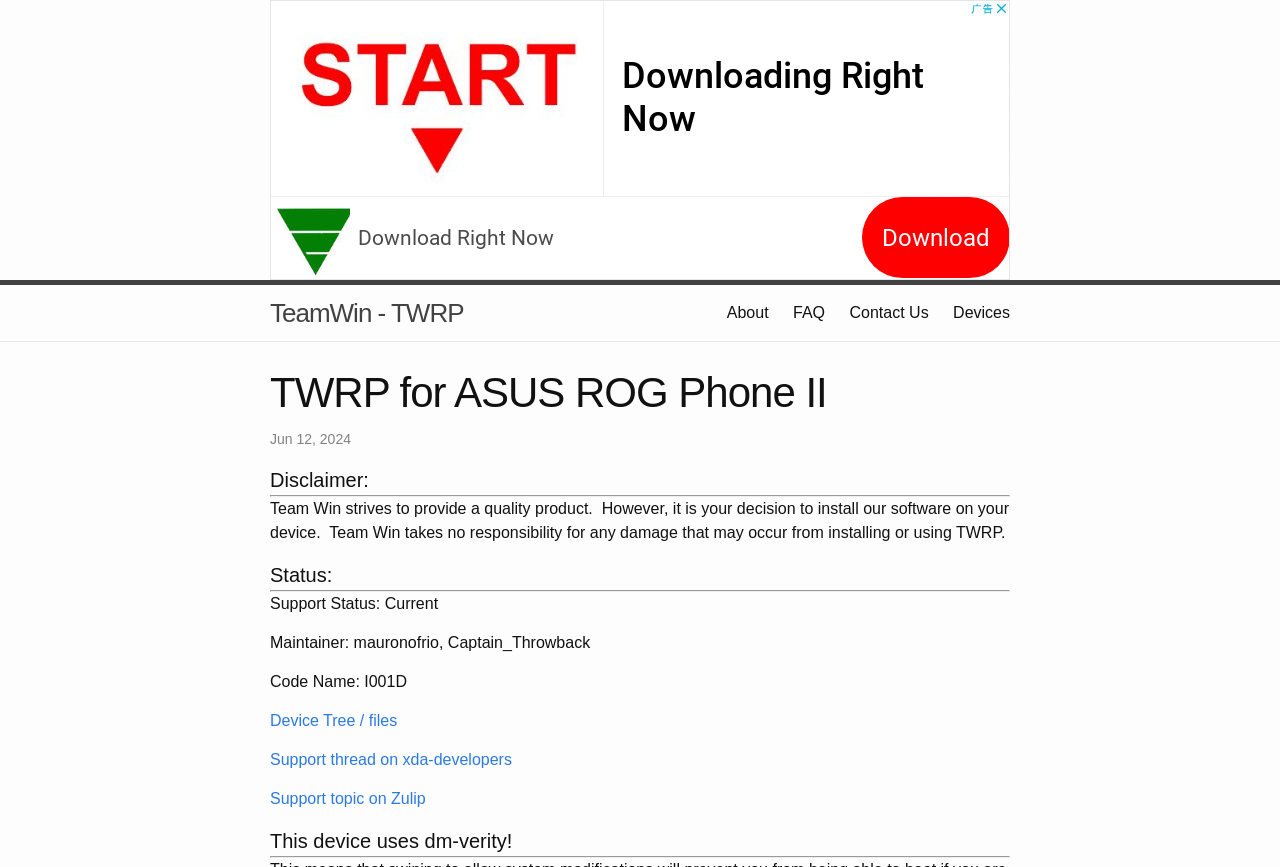Specify the bounding box coordinates of the area to click in order to execute this command: 'Check device information'. The coordinates should consist of four float numbers ranging from 0 to 1, and should be formatted as [left, top, right, bottom].

[0.211, 0.821, 0.31, 0.841]